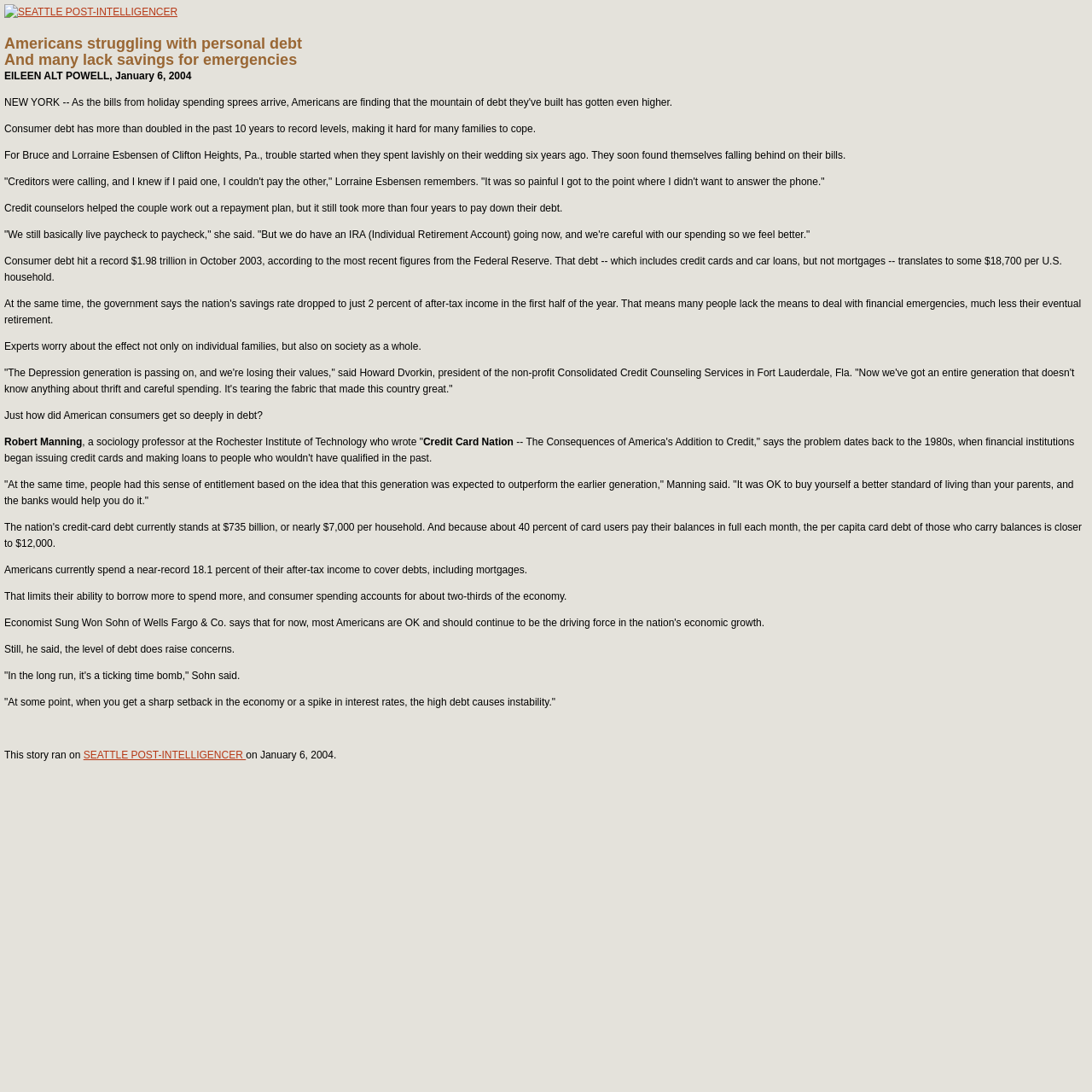By analyzing the image, answer the following question with a detailed response: What is the name of the non-profit credit counseling service mentioned in the article?

The article quotes Howard Dvorkin, president of the non-profit Consolidated Credit Counseling Services in Fort Lauderdale, Fla., who expresses concerns about the impact of debt on society. This organization is mentioned as a credible source of information on credit counseling and debt management.